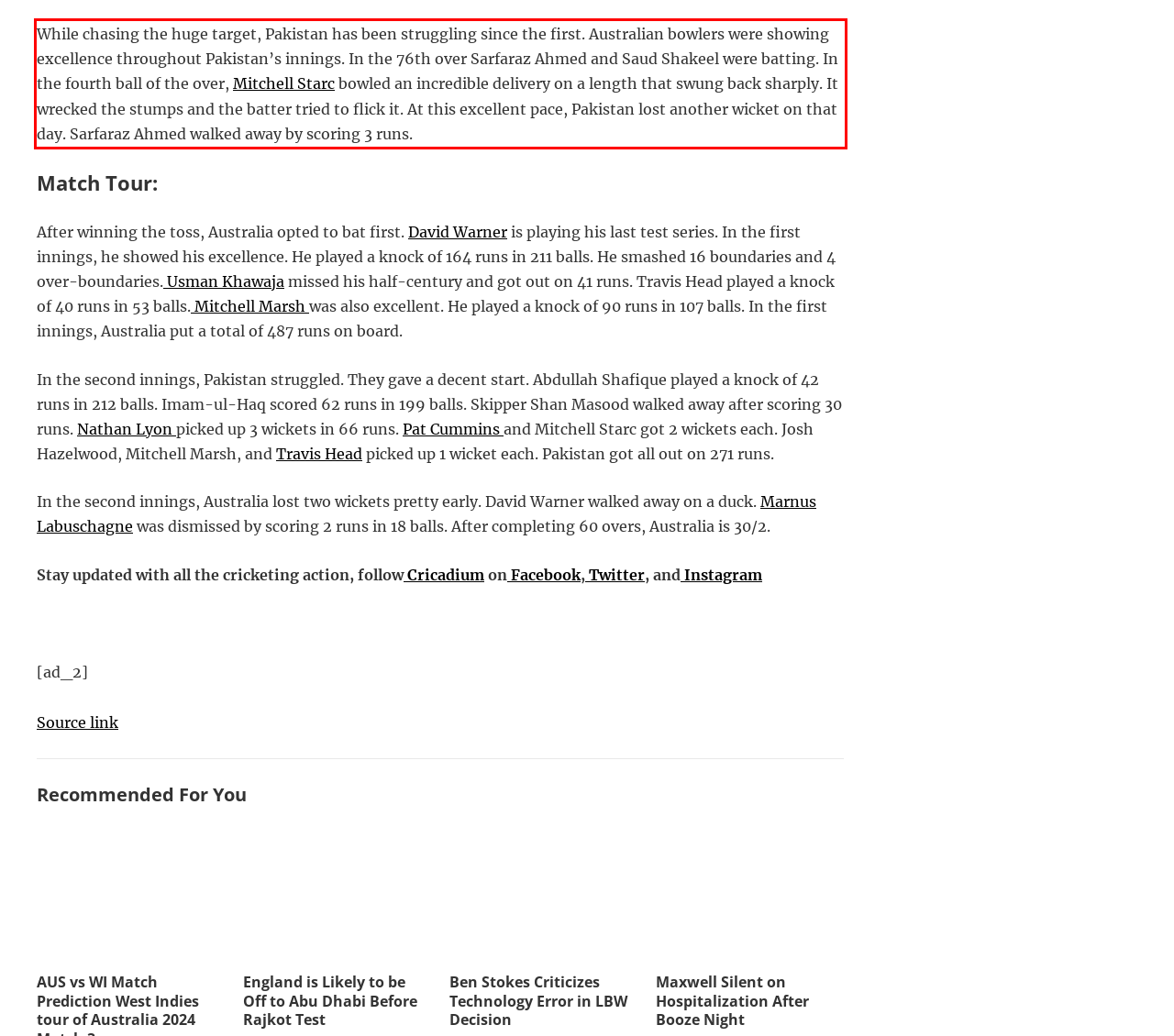Please analyze the provided webpage screenshot and perform OCR to extract the text content from the red rectangle bounding box.

While chasing the huge target, Pakistan has been struggling since the first. Australian bowlers were showing excellence throughout Pakistan’s innings. In the 76th over Sarfaraz Ahmed and Saud Shakeel were batting. In the fourth ball of the over, Mitchell Starc bowled an incredible delivery on a length that swung back sharply. It wrecked the stumps and the batter tried to flick it. At this excellent pace, Pakistan lost another wicket on that day. Sarfaraz Ahmed walked away by scoring 3 runs.